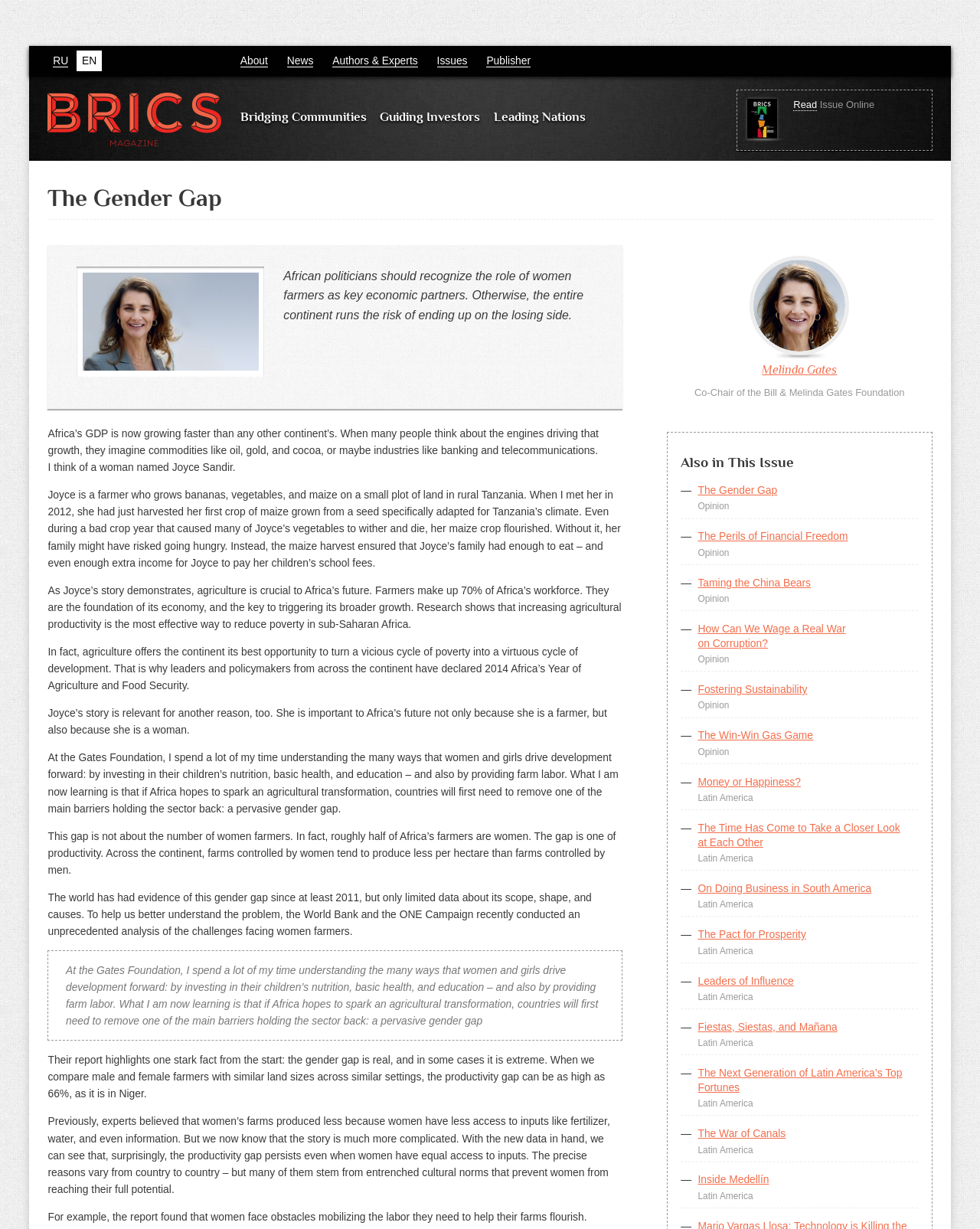What is the topic of the article?
Refer to the image and provide a one-word or short phrase answer.

The role of women farmers in Africa